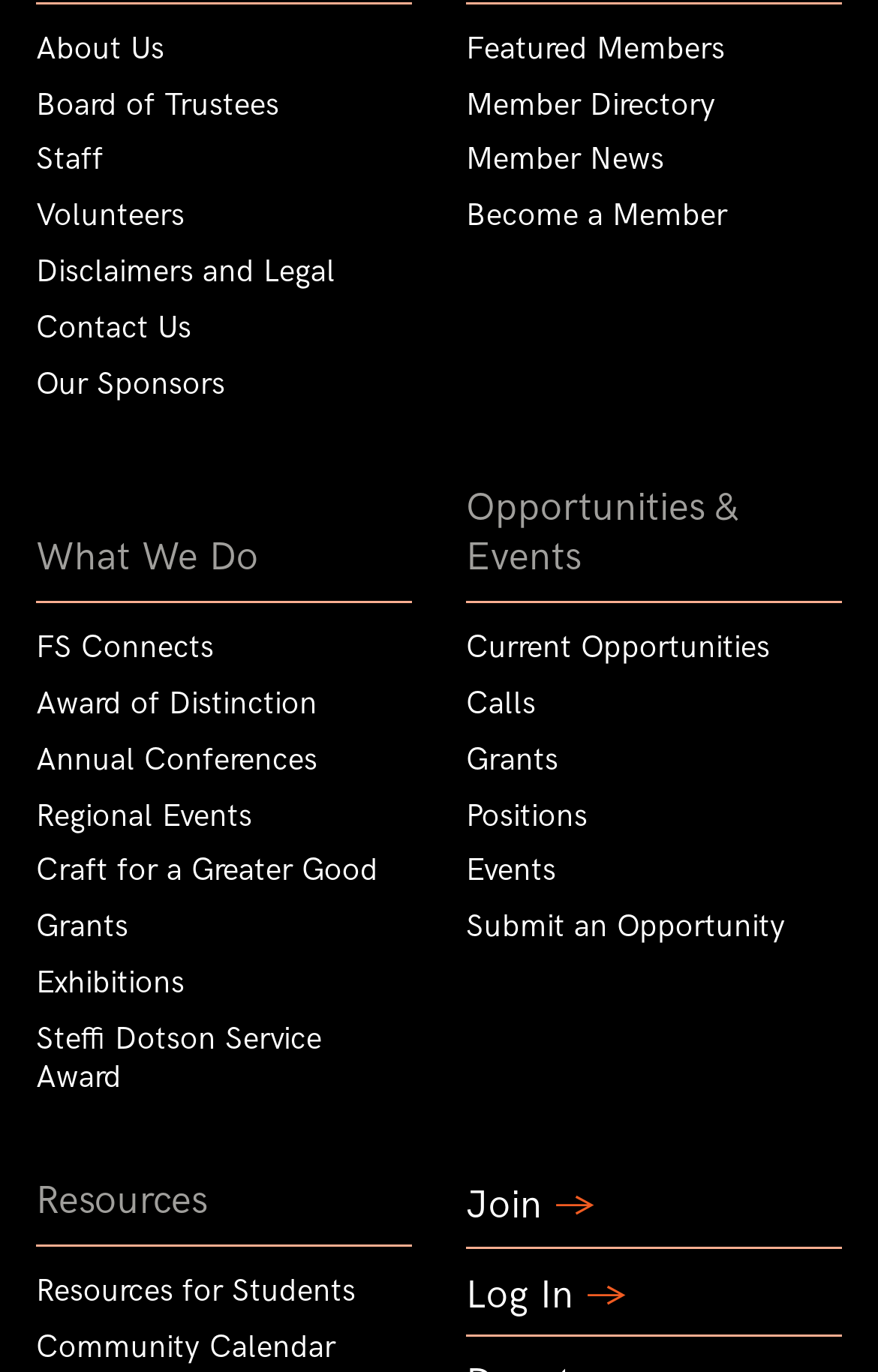Determine the bounding box coordinates of the clickable region to execute the instruction: "Join the community". The coordinates should be four float numbers between 0 and 1, denoted as [left, top, right, bottom].

[0.531, 0.858, 0.959, 0.901]